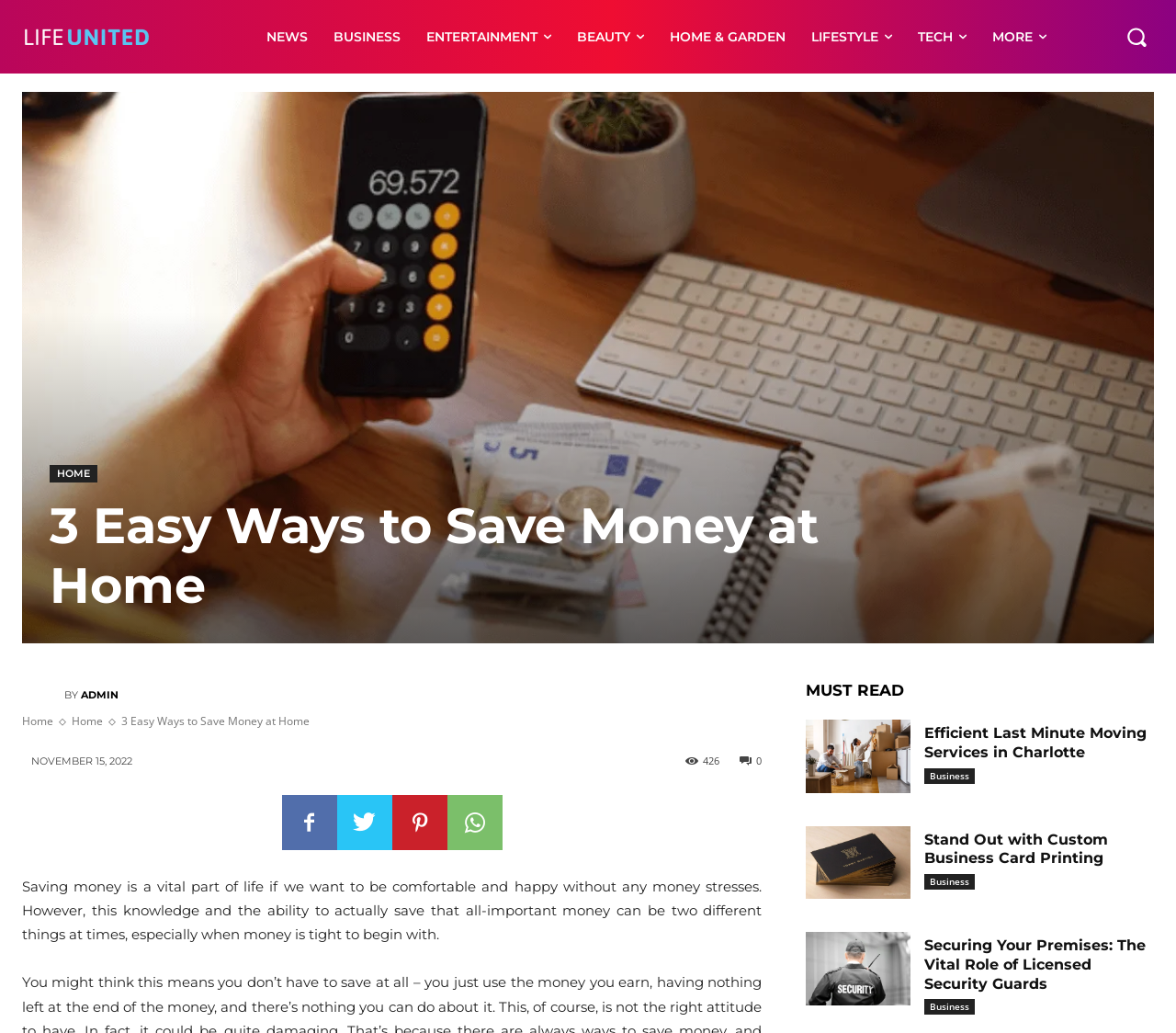Describe every aspect of the webpage in a detailed manner.

The webpage is about saving money and features a logo at the top left corner. Above the logo, there are several links to different categories, including NEWS, BUSINESS, ENTERTAINMENT, BEAUTY, HOME & GARDEN, LIFESTYLE, and TECH. To the right of these links, there is a "MORE" button and a search button with a magnifying glass icon.

Below the categories, there is a heading that reads "3 Easy Ways to Save Money at Home" and a subheading that says "BY ADMIN" with the date "NOVEMBER 15, 2022" next to it. The main content of the webpage is an article that discusses the importance of saving money and how it can be challenging, especially when money is tight.

On the right side of the article, there are several links to related articles, including "Efficient Last Minute Moving Services in Charlotte", "Stand Out with Custom Business Card Printing", and "Securing Your Premises: The Vital Role of Licensed Security Guards". Each of these links has a heading that summarizes the content of the article.

At the top right corner of the webpage, there is a "HOME" link, and below it, there are several social media links, including Facebook, Twitter, and LinkedIn.